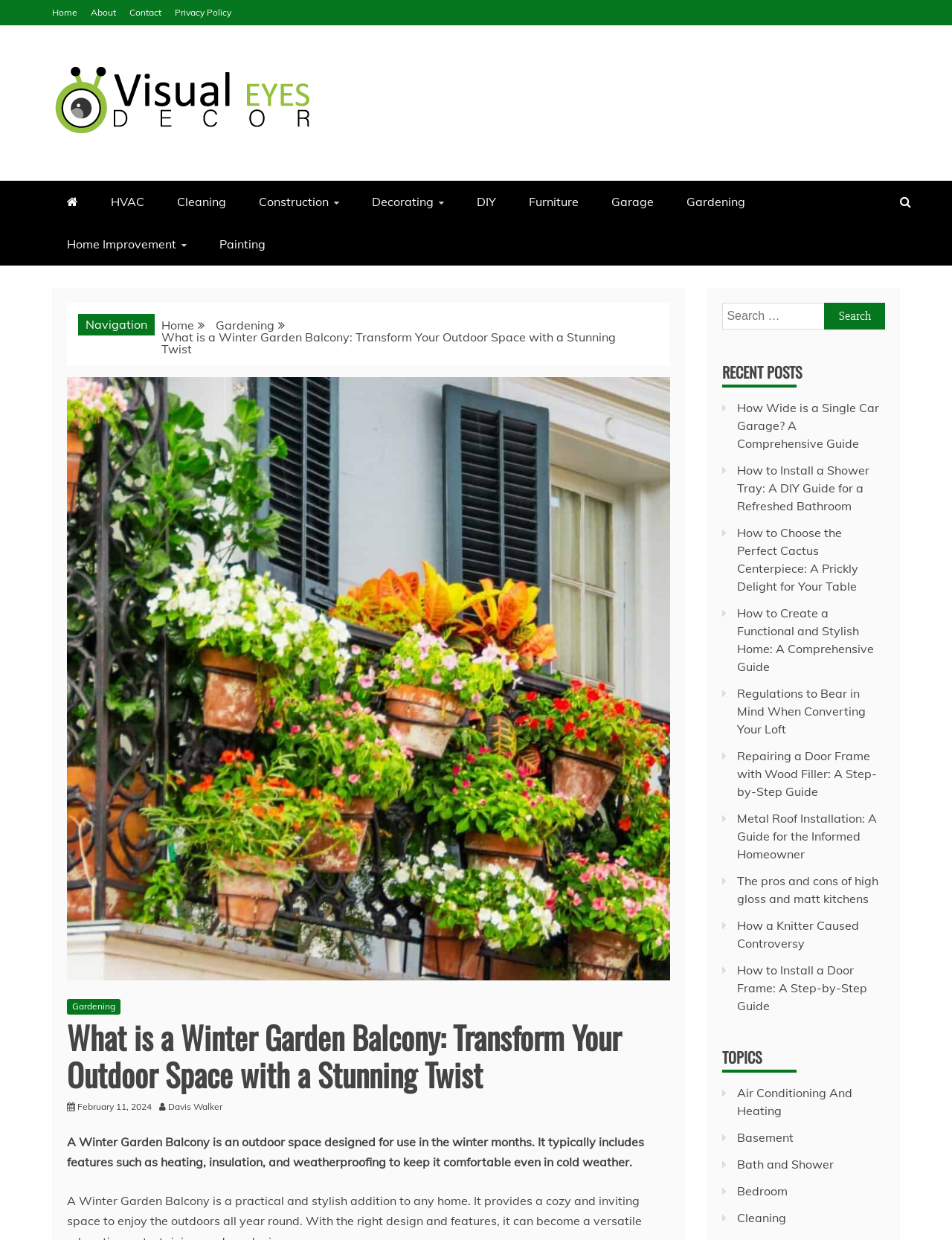Pinpoint the bounding box coordinates of the area that should be clicked to complete the following instruction: "Search for something". The coordinates must be given as four float numbers between 0 and 1, i.e., [left, top, right, bottom].

[0.759, 0.244, 0.93, 0.266]